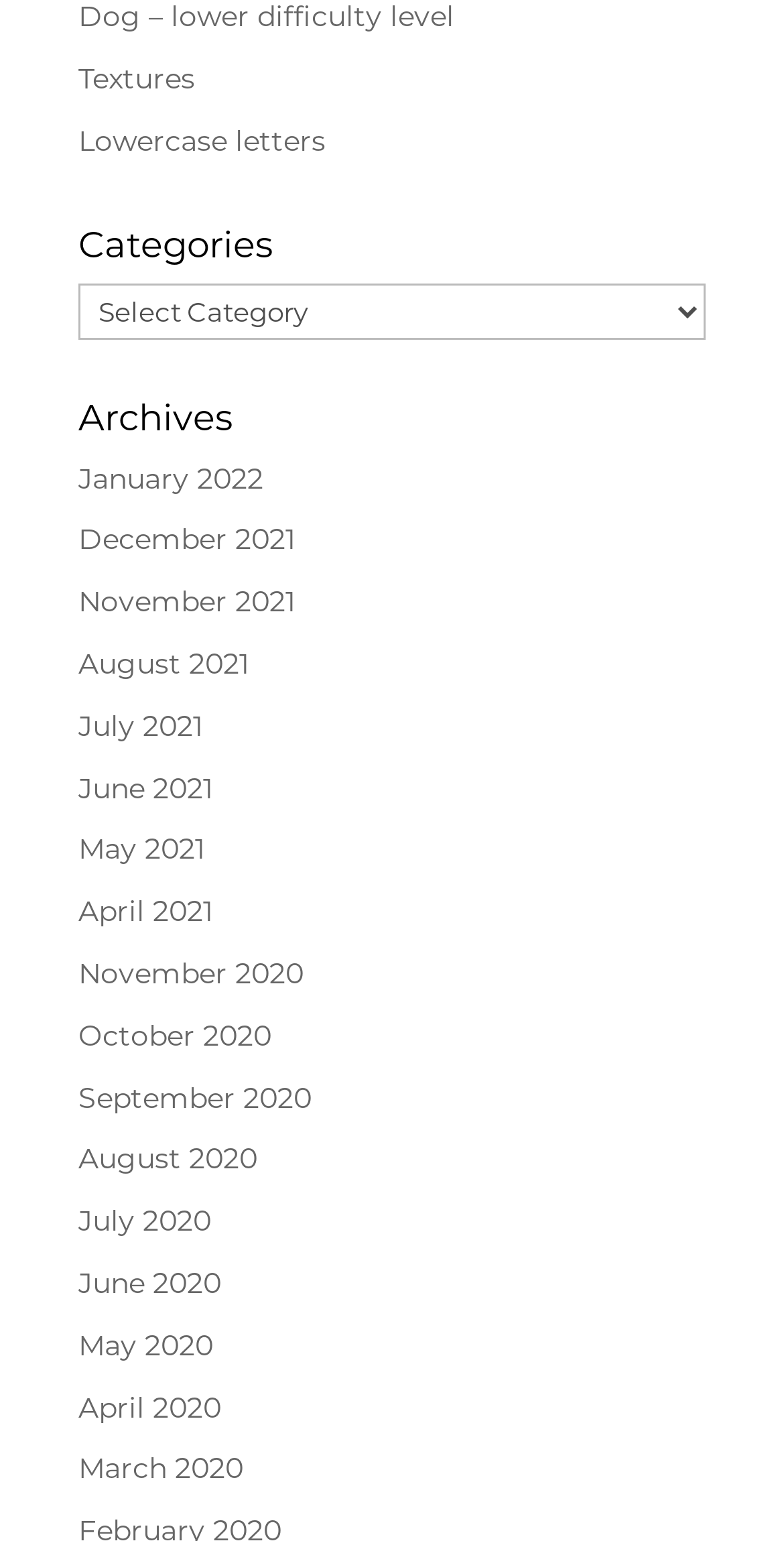What is the second category link?
Please ensure your answer is as detailed and informative as possible.

I looked at the list of links at the top of the webpage and found the second link to be 'Lowercase letters', located below the 'Textures' link.